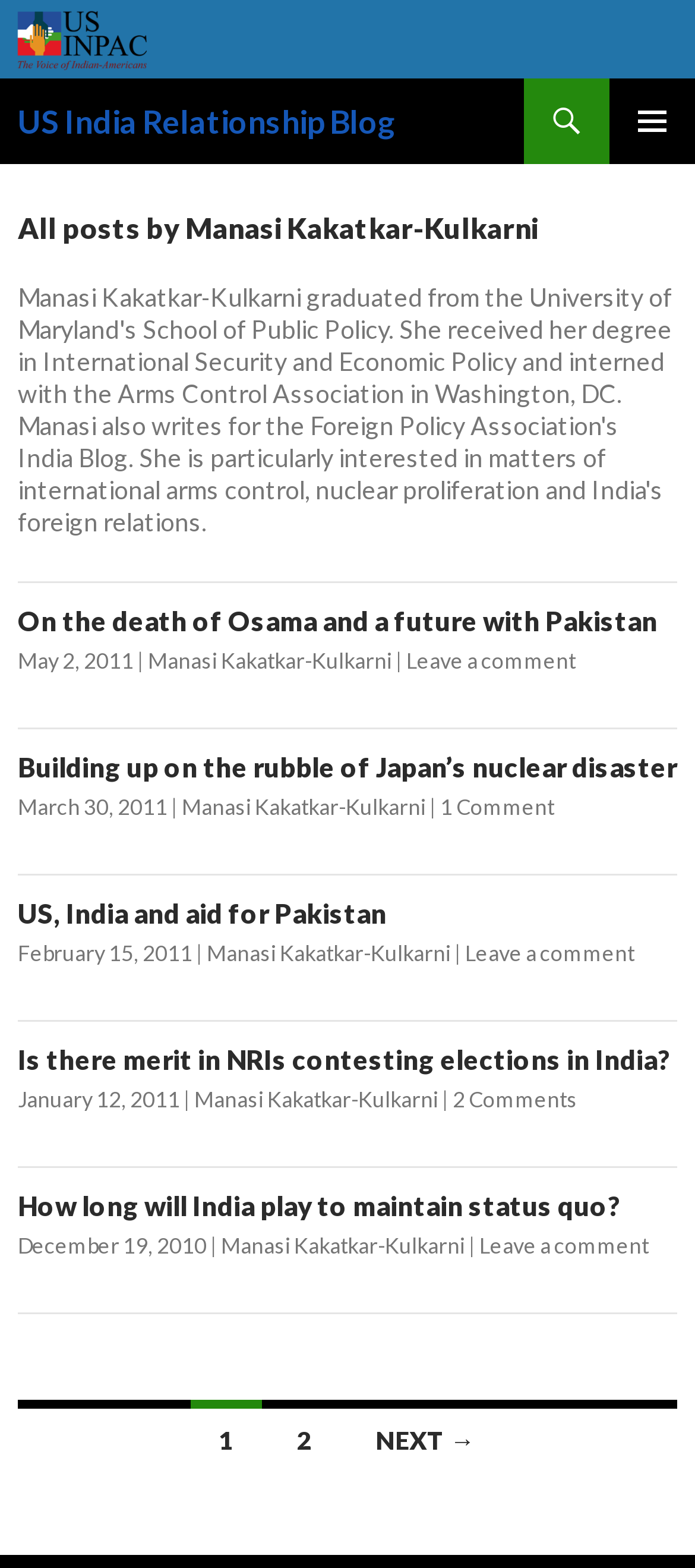Please provide a comprehensive answer to the question below using the information from the image: How many articles are on the main page?

By examining the webpage, I can see that there are five articles on the main page, each with a heading, date, and author. They are arranged in a vertical list.